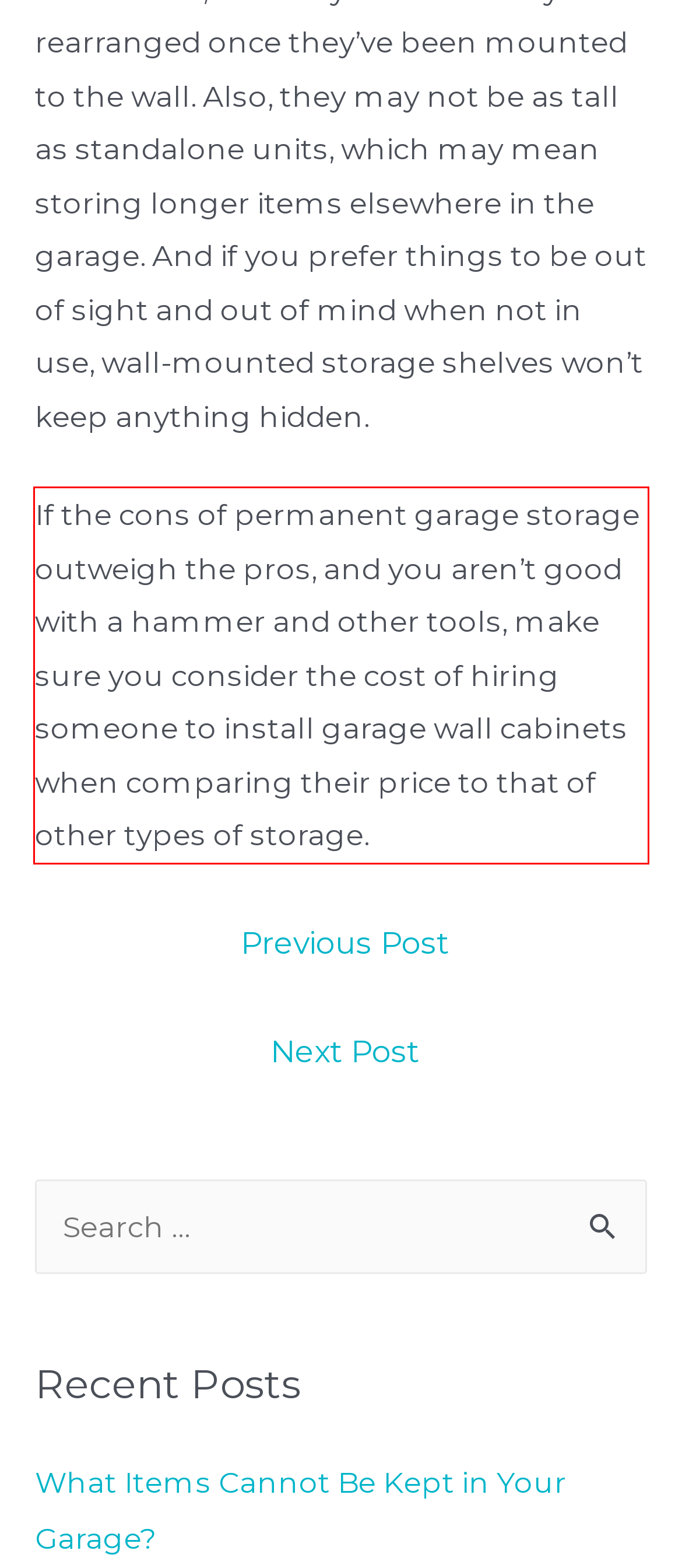Given a screenshot of a webpage, identify the red bounding box and perform OCR to recognize the text within that box.

If the cons of permanent garage storage outweigh the pros, and you aren’t good with a hammer and other tools, make sure you consider the cost of hiring someone to install garage wall cabinets when comparing their price to that of other types of storage.